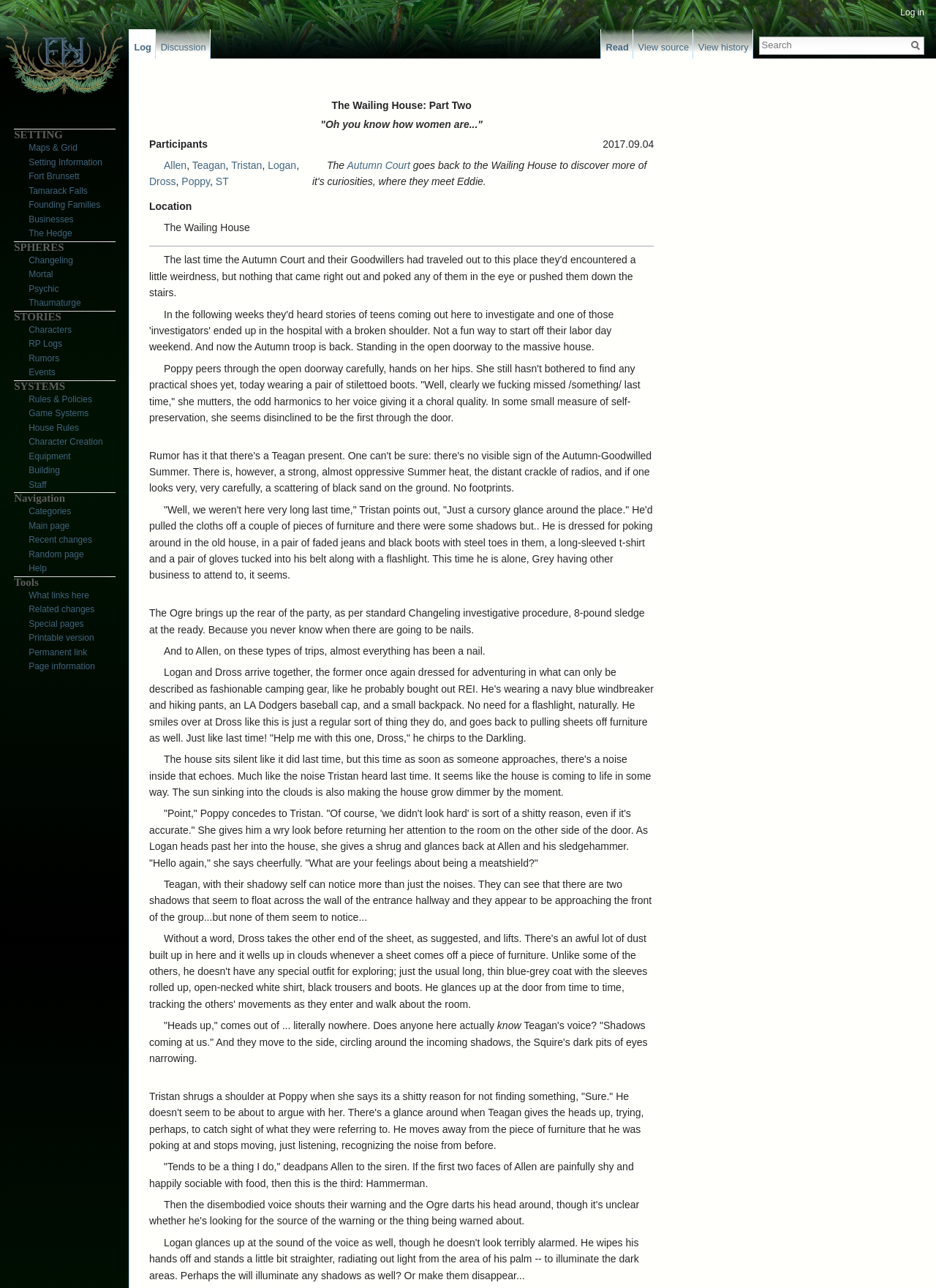Identify the bounding box coordinates for the element you need to click to achieve the following task: "Go to the Log page". The coordinates must be four float values ranging from 0 to 1, formatted as [left, top, right, bottom].

[0.138, 0.023, 0.167, 0.046]